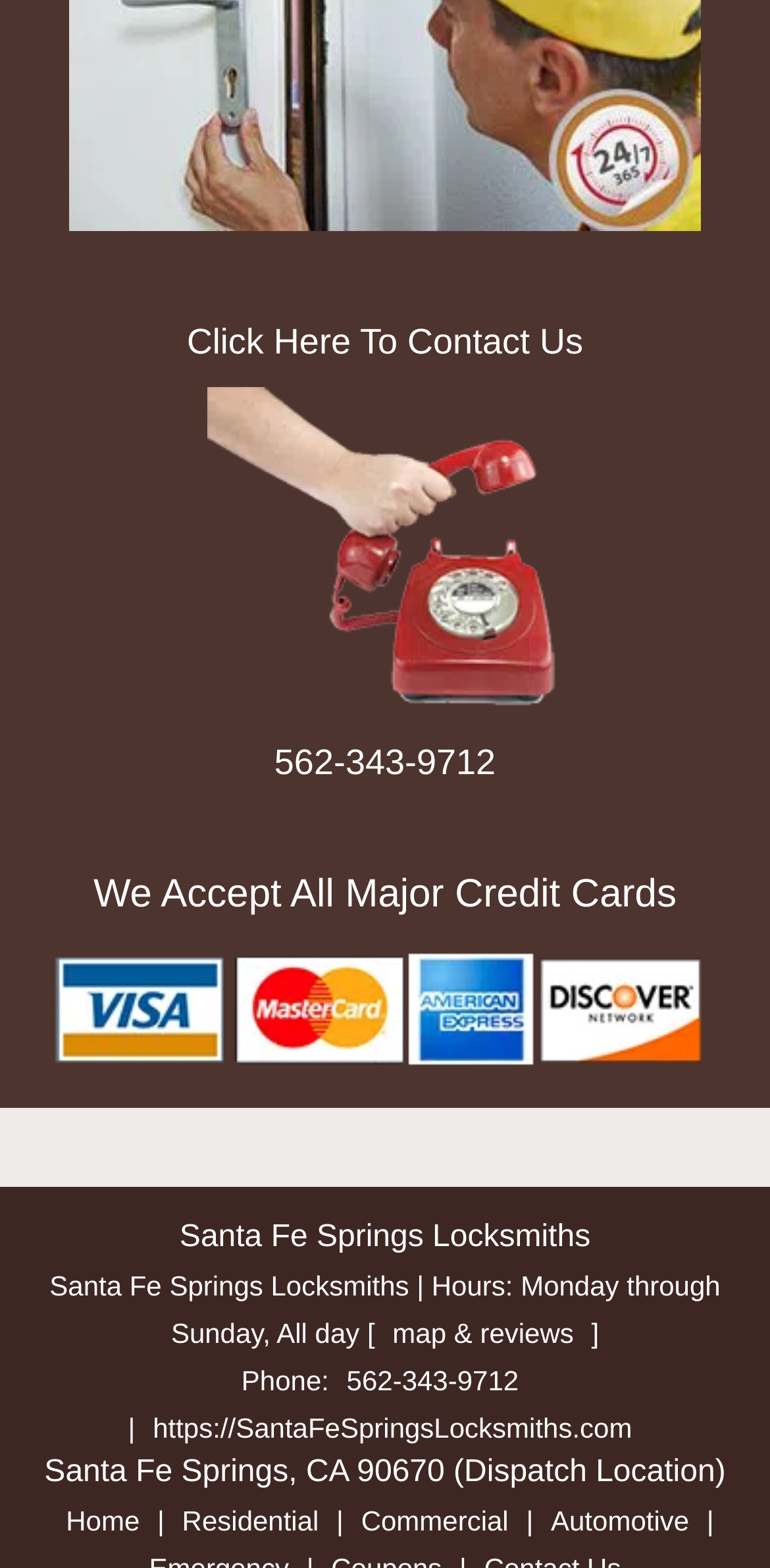What are the business hours of Santa Fe Springs Locksmiths?
Please provide a comprehensive answer based on the visual information in the image.

I found the business hours by looking at the time element with the text 'Monday through Sunday, All day' which is located below the 'Hours:' label on the webpage.